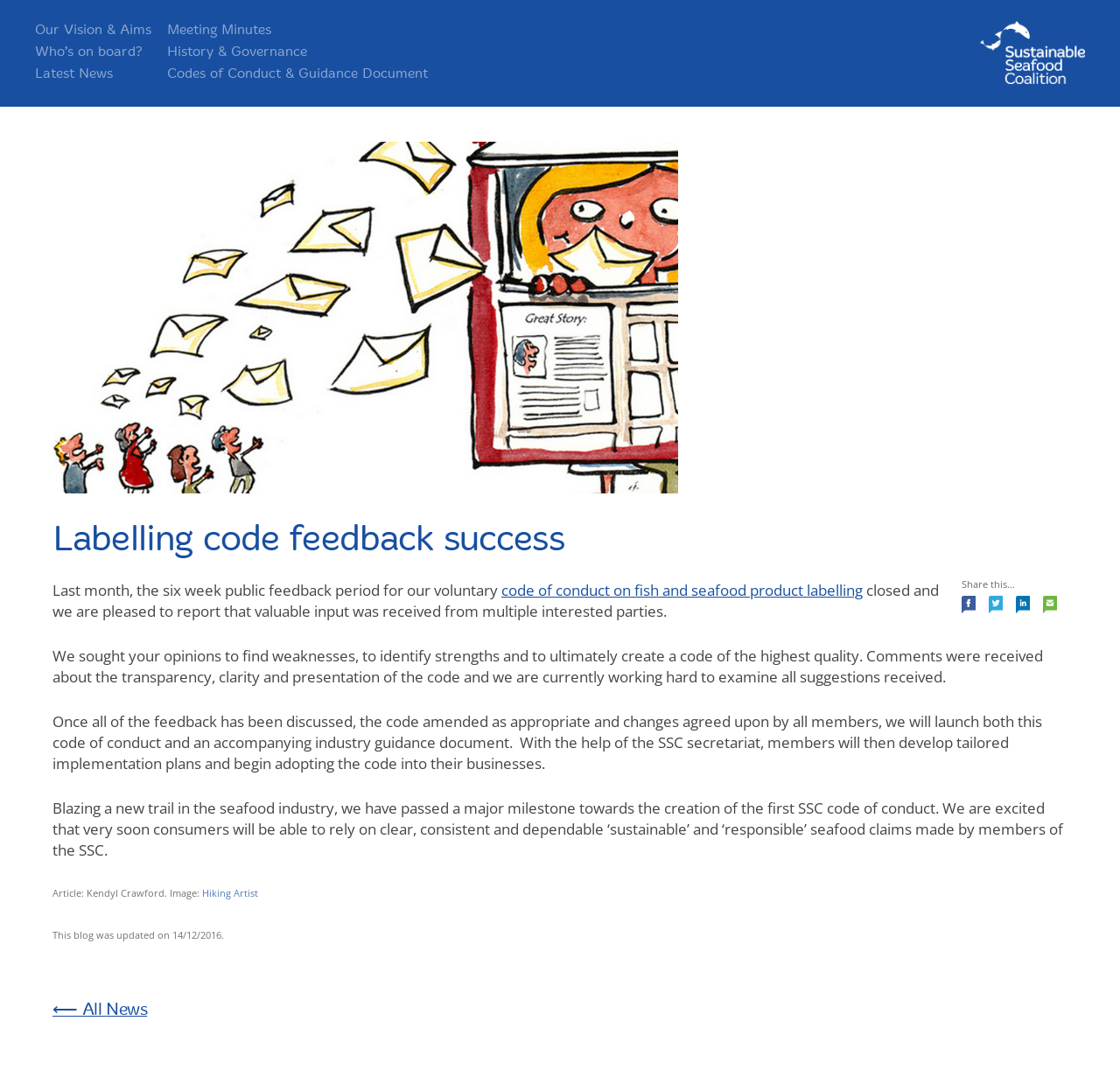Find the bounding box coordinates of the element to click in order to complete this instruction: "View all news". The bounding box coordinates must be four float numbers between 0 and 1, denoted as [left, top, right, bottom].

[0.047, 0.924, 0.131, 0.94]